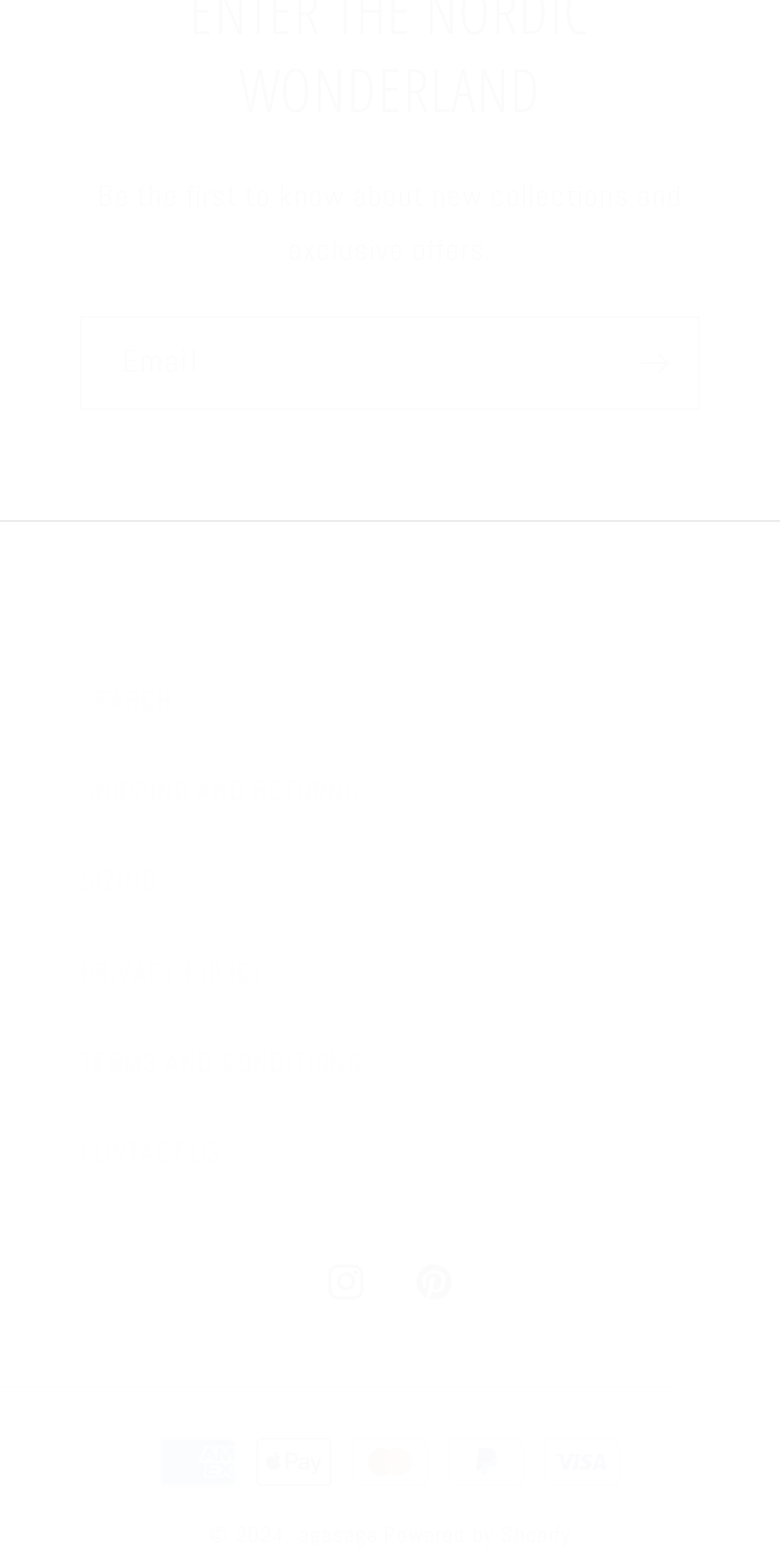Identify the bounding box of the UI element described as follows: "parent_node: Email aria-label="Subscribe" name="commit"". Provide the coordinates as four float numbers in the range of 0 to 1 [left, top, right, bottom].

[0.782, 0.202, 0.895, 0.262]